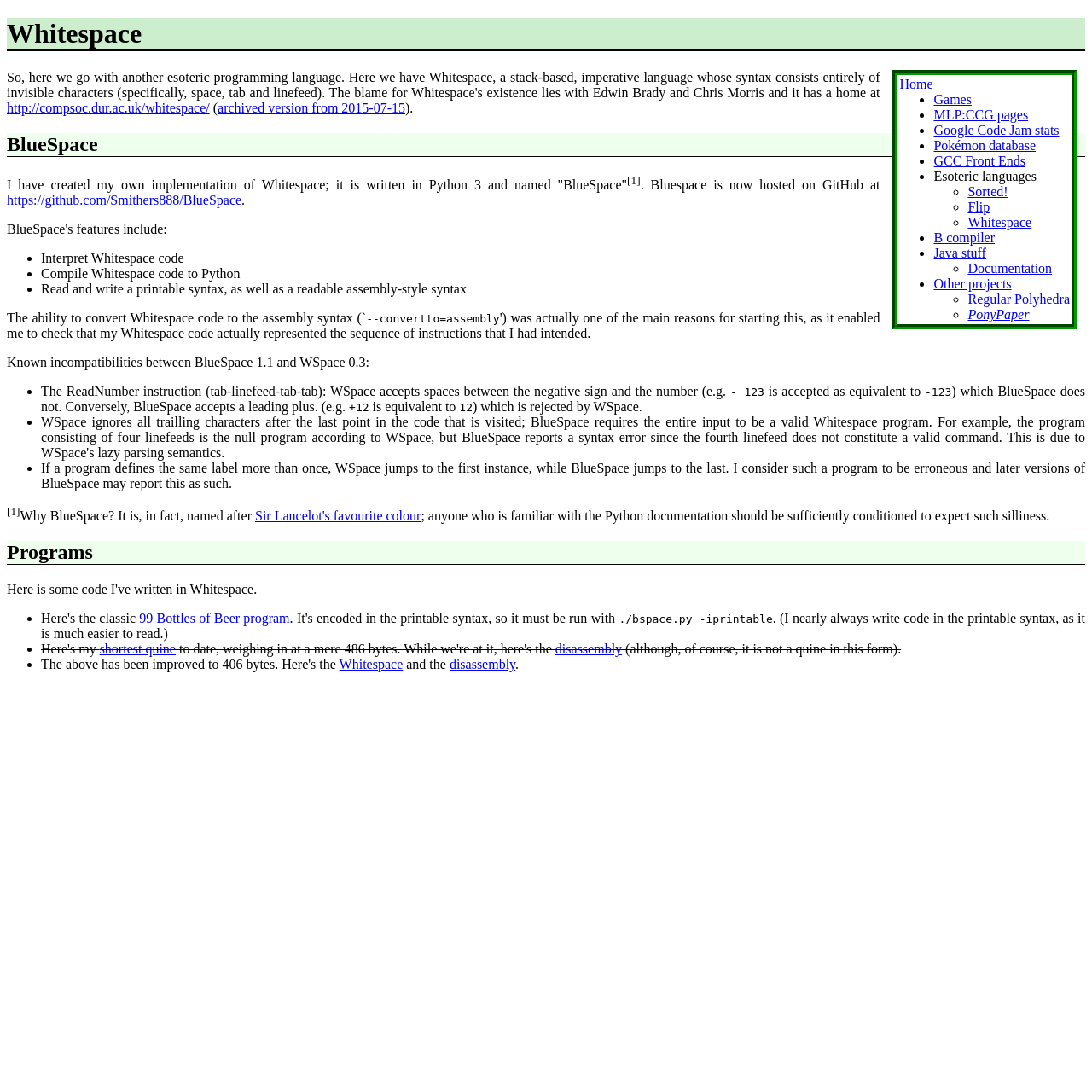Please identify the bounding box coordinates of the element's region that I should click in order to complete the following instruction: "Click on the 'Home' link". The bounding box coordinates consist of four float numbers between 0 and 1, i.e., [left, top, right, bottom].

[0.824, 0.07, 0.854, 0.083]